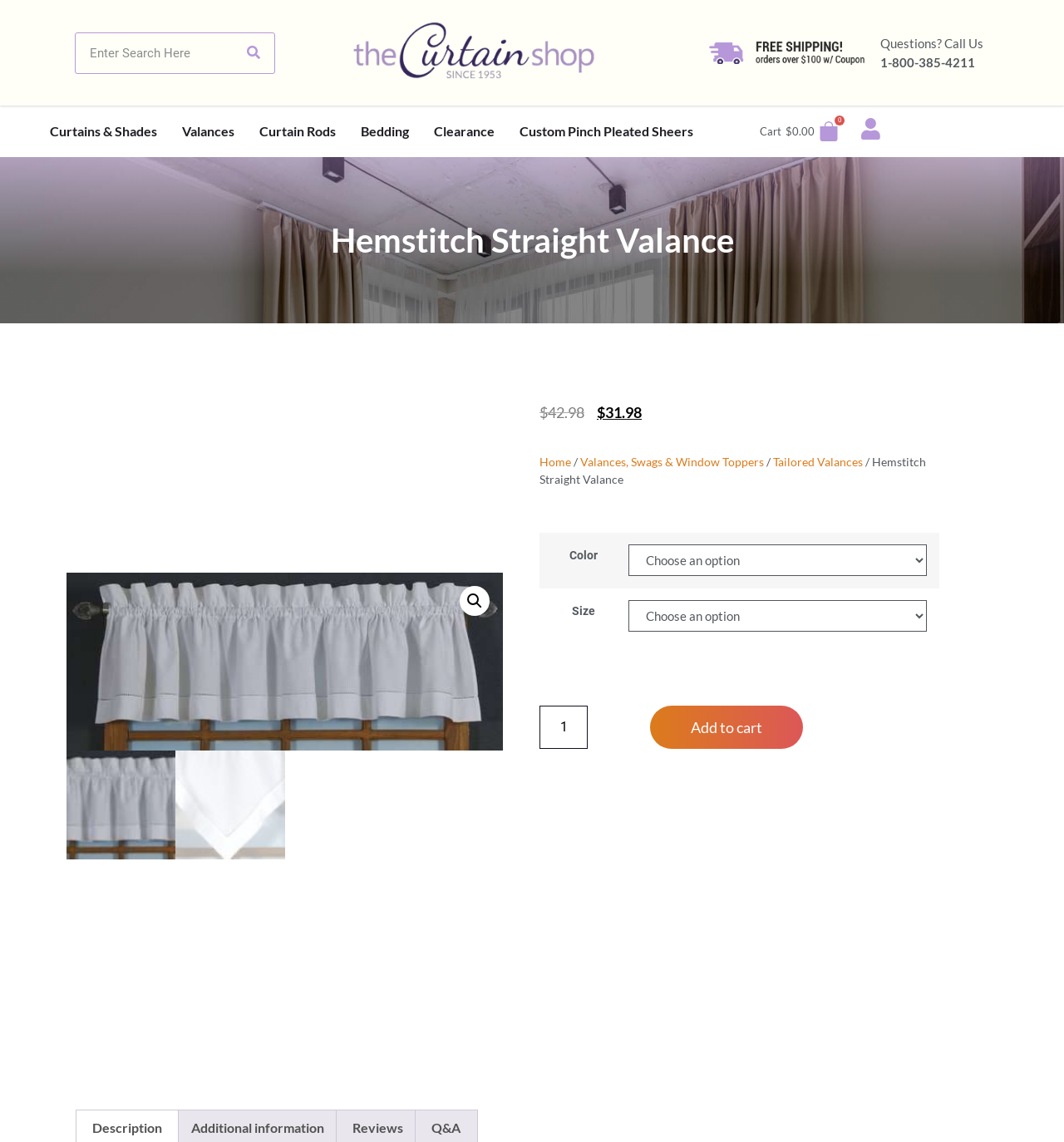Please provide the bounding box coordinates for the element that needs to be clicked to perform the following instruction: "View valances and swags". The coordinates should be given as four float numbers between 0 and 1, i.e., [left, top, right, bottom].

[0.545, 0.398, 0.718, 0.41]